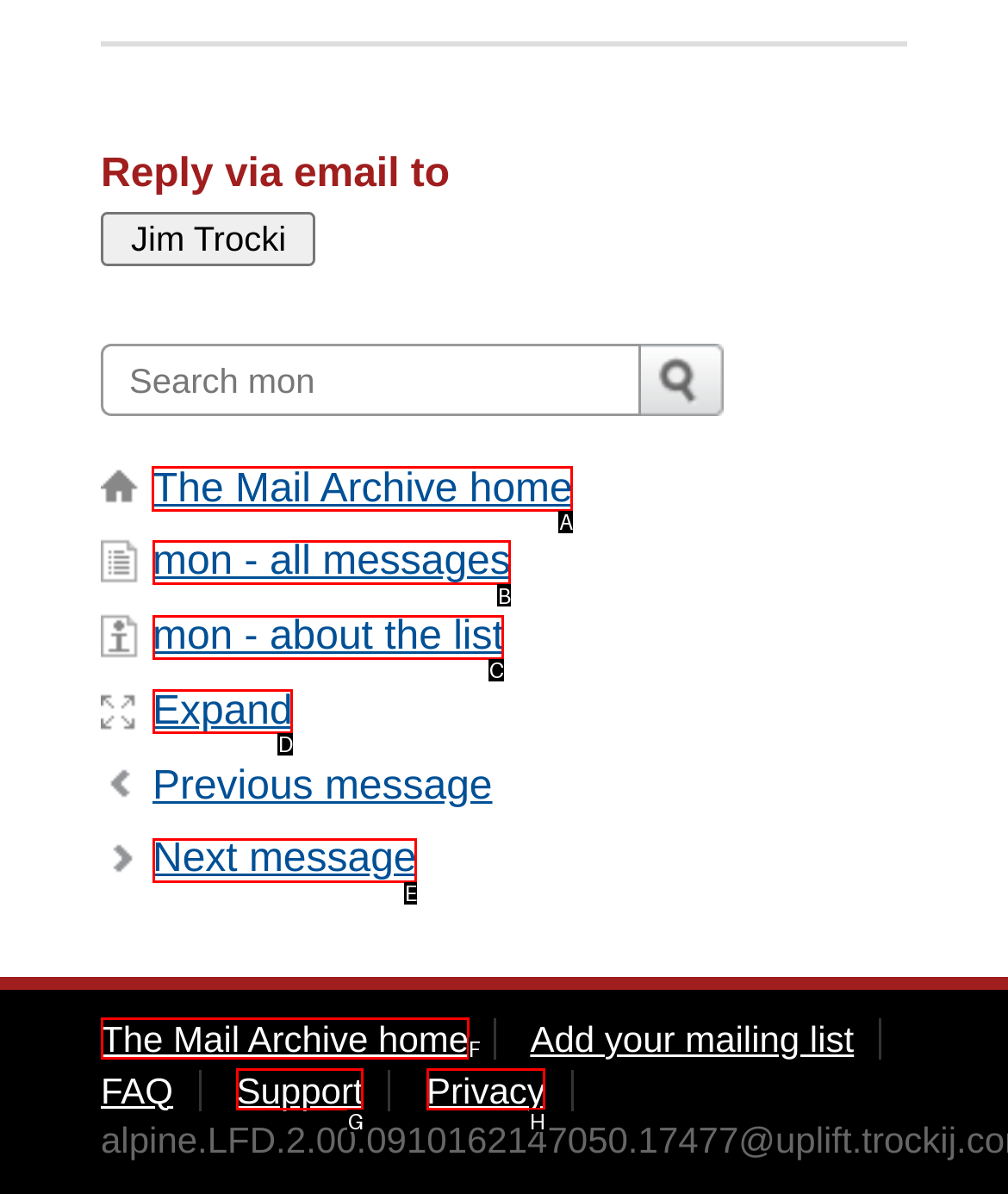Indicate which red-bounded element should be clicked to perform the task: Go to The Mail Archive home Answer with the letter of the correct option.

A